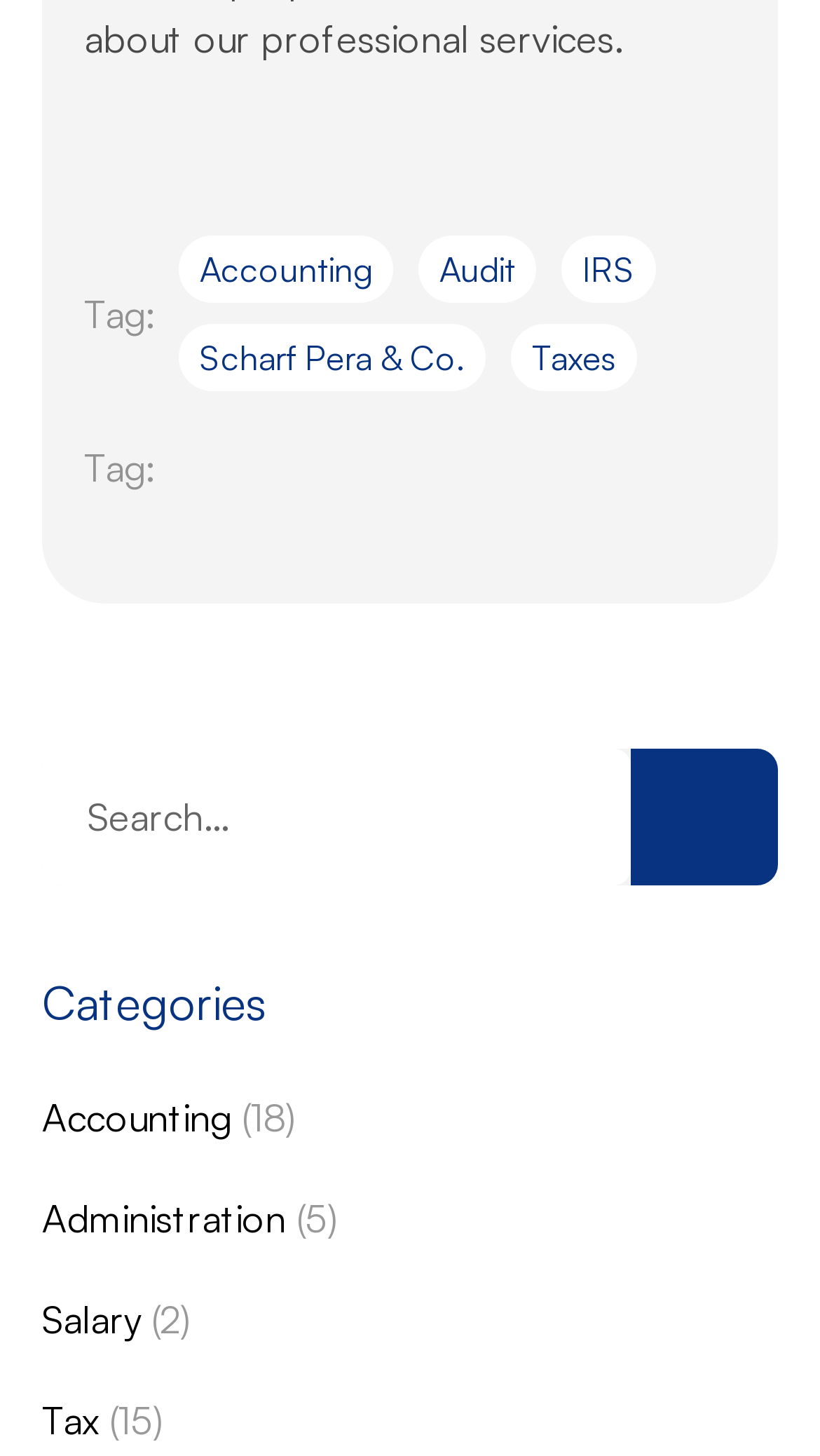Please locate the bounding box coordinates of the element that needs to be clicked to achieve the following instruction: "Click on Tax link". The coordinates should be four float numbers between 0 and 1, i.e., [left, top, right, bottom].

[0.051, 0.959, 0.121, 0.991]